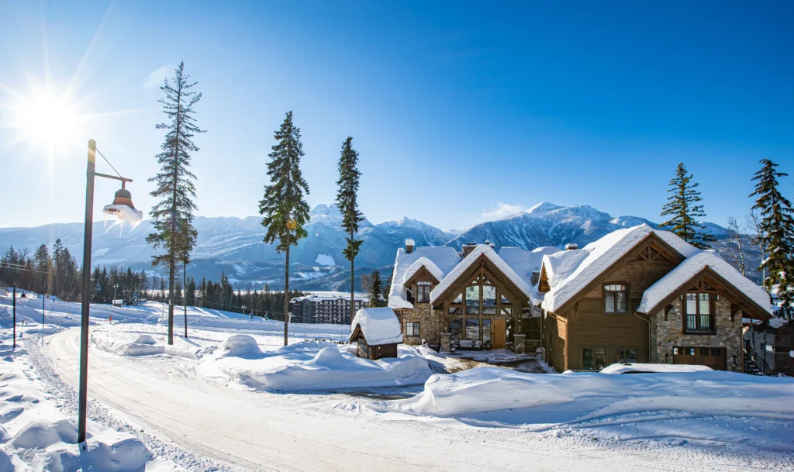Please provide a detailed answer to the question below by examining the image:
What is the location of Bison Lodge?

The caption states that Bison Lodge is located in Revelstoke, British Columbia, which is a winter wonderland perfect for outdoor enthusiasts.